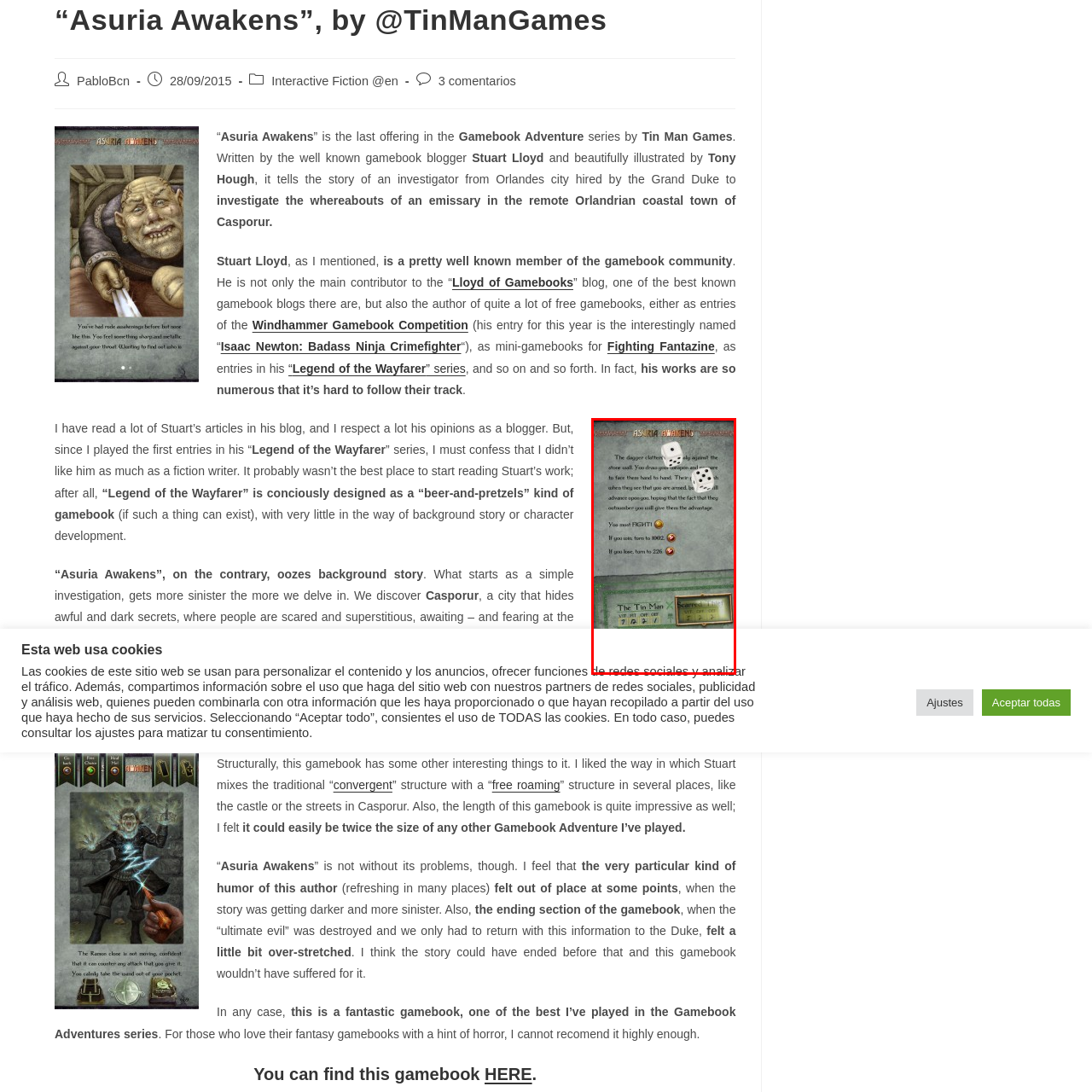Use the image within the highlighted red box to answer the following question with a single word or phrase:
How many dice are shown in the scene?

Two